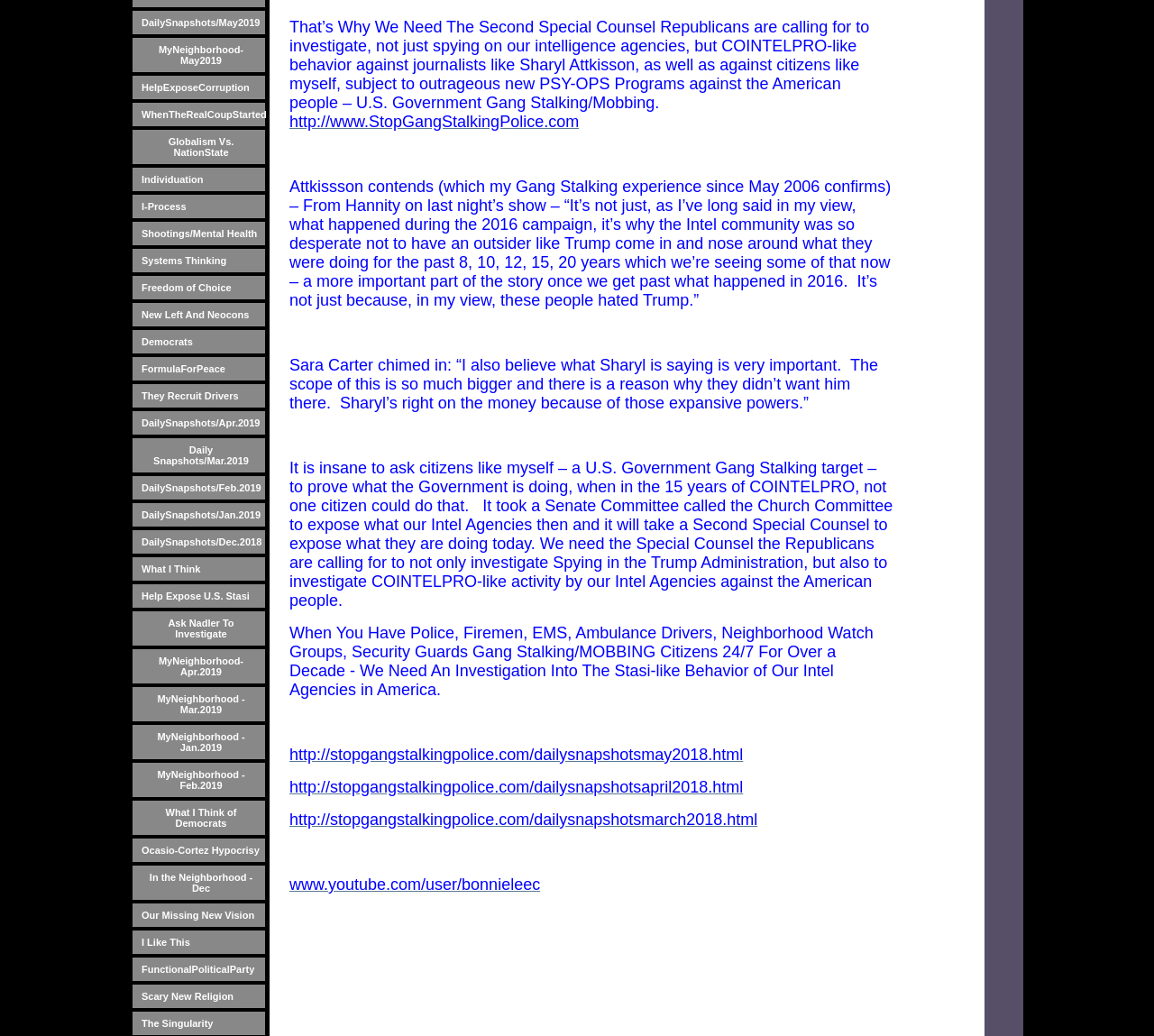Identify the bounding box coordinates for the UI element described as: "Scary New Religion".

[0.115, 0.95, 0.23, 0.973]